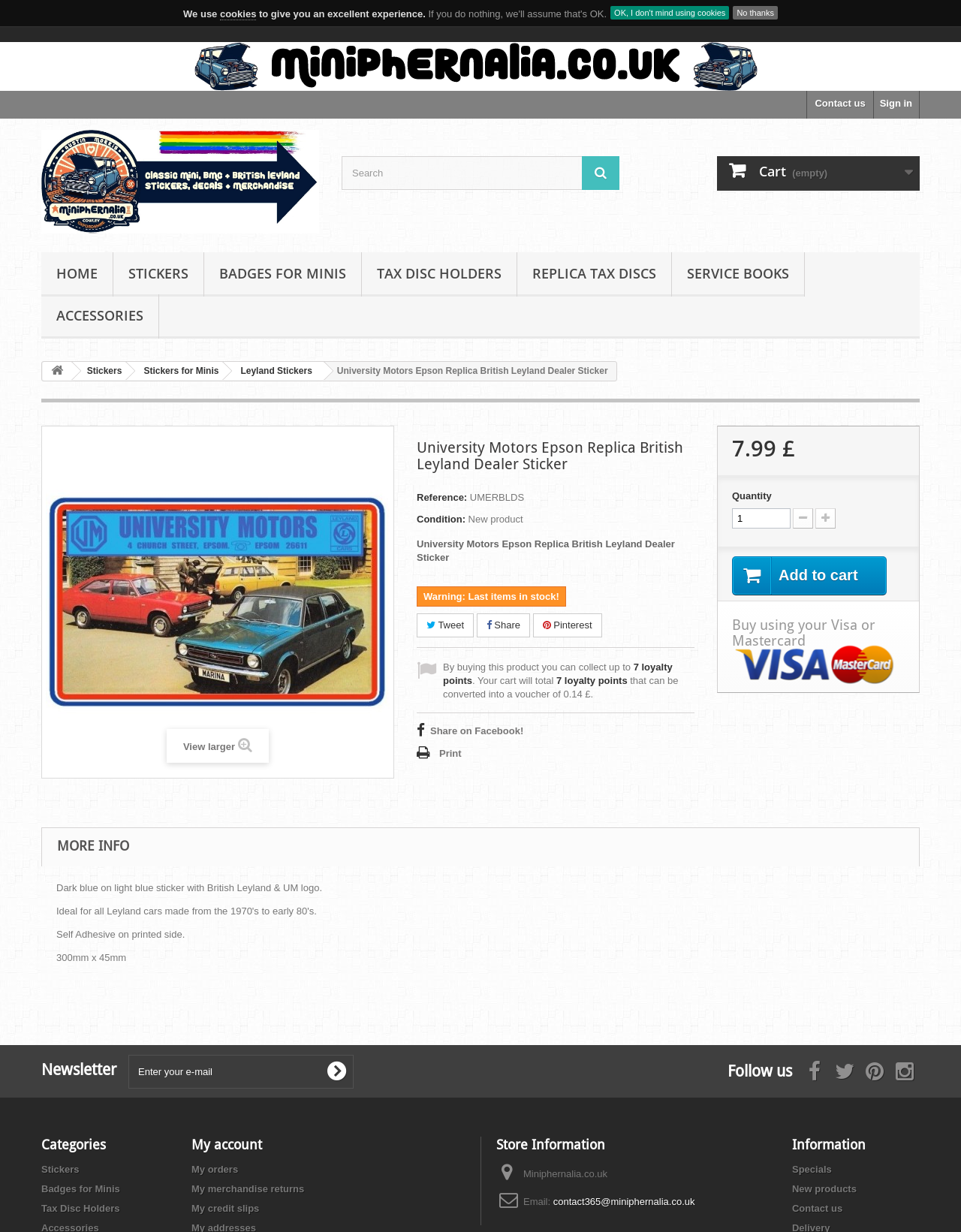Point out the bounding box coordinates of the section to click in order to follow this instruction: "Add to cart".

[0.762, 0.451, 0.922, 0.483]